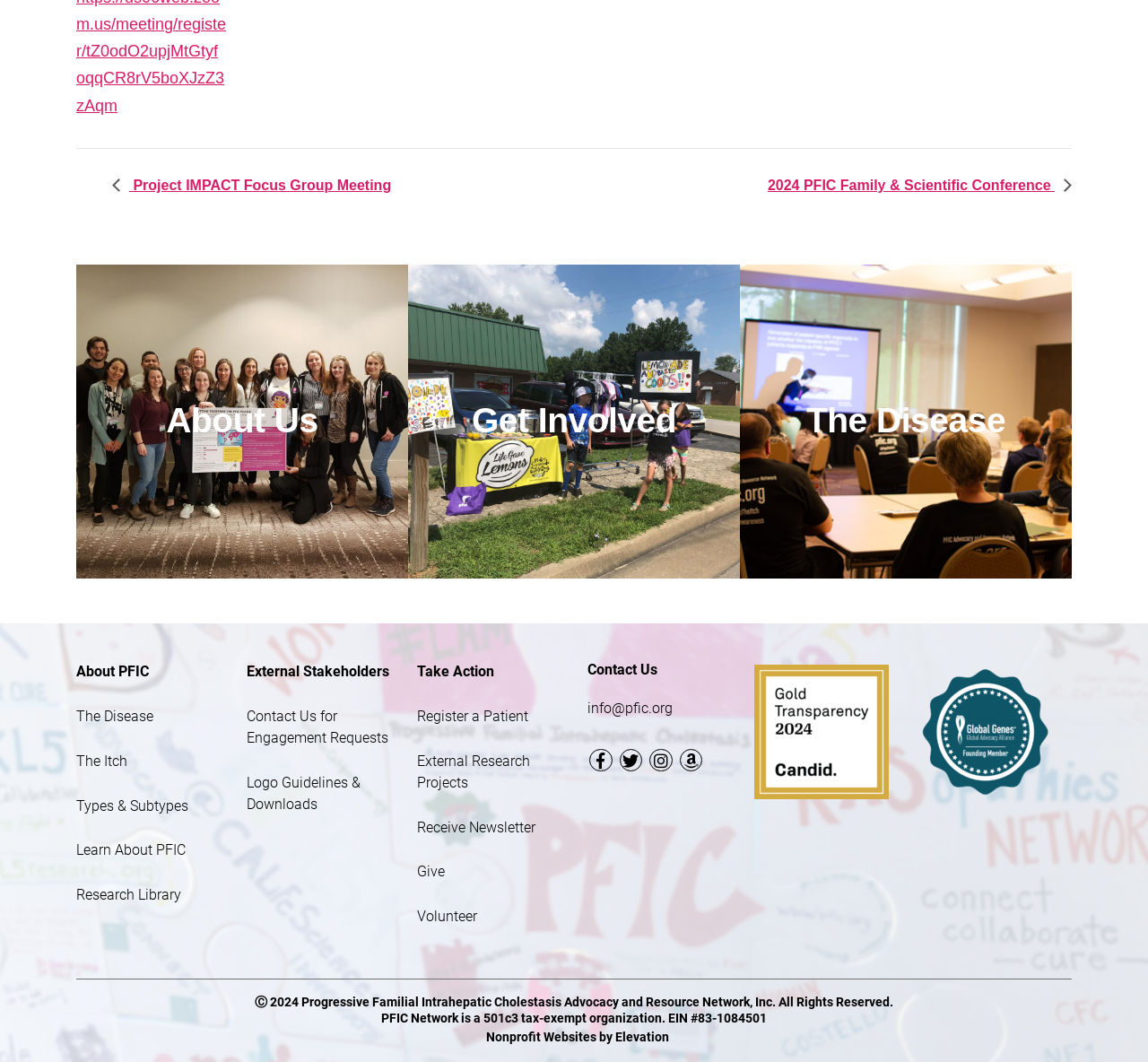Please locate the UI element described by "Apr 25, 2023" and provide its bounding box coordinates.

None